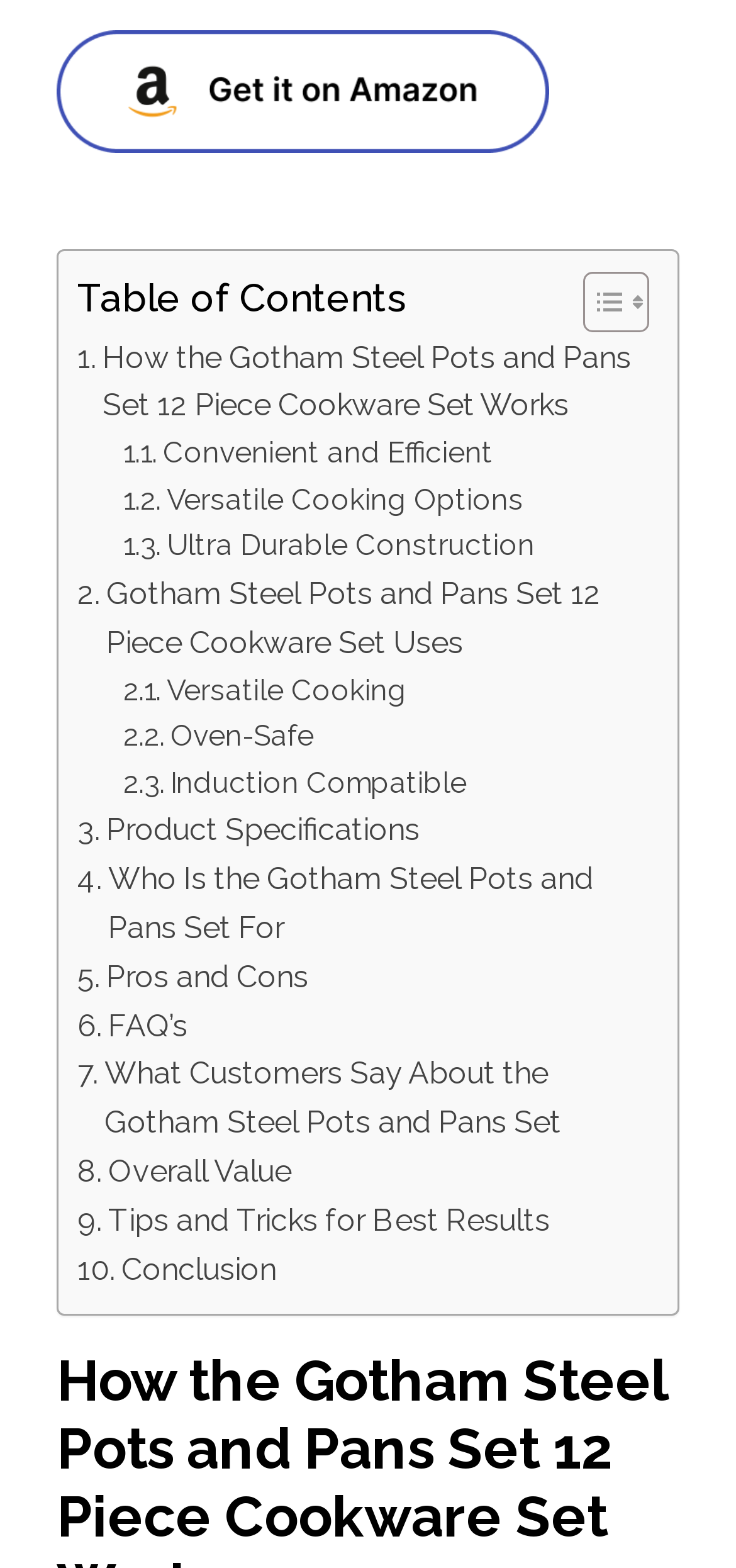Highlight the bounding box coordinates of the region I should click on to meet the following instruction: "Learn more about the Gotham Steel Pots and Pans Set".

[0.077, 0.096, 0.746, 0.12]